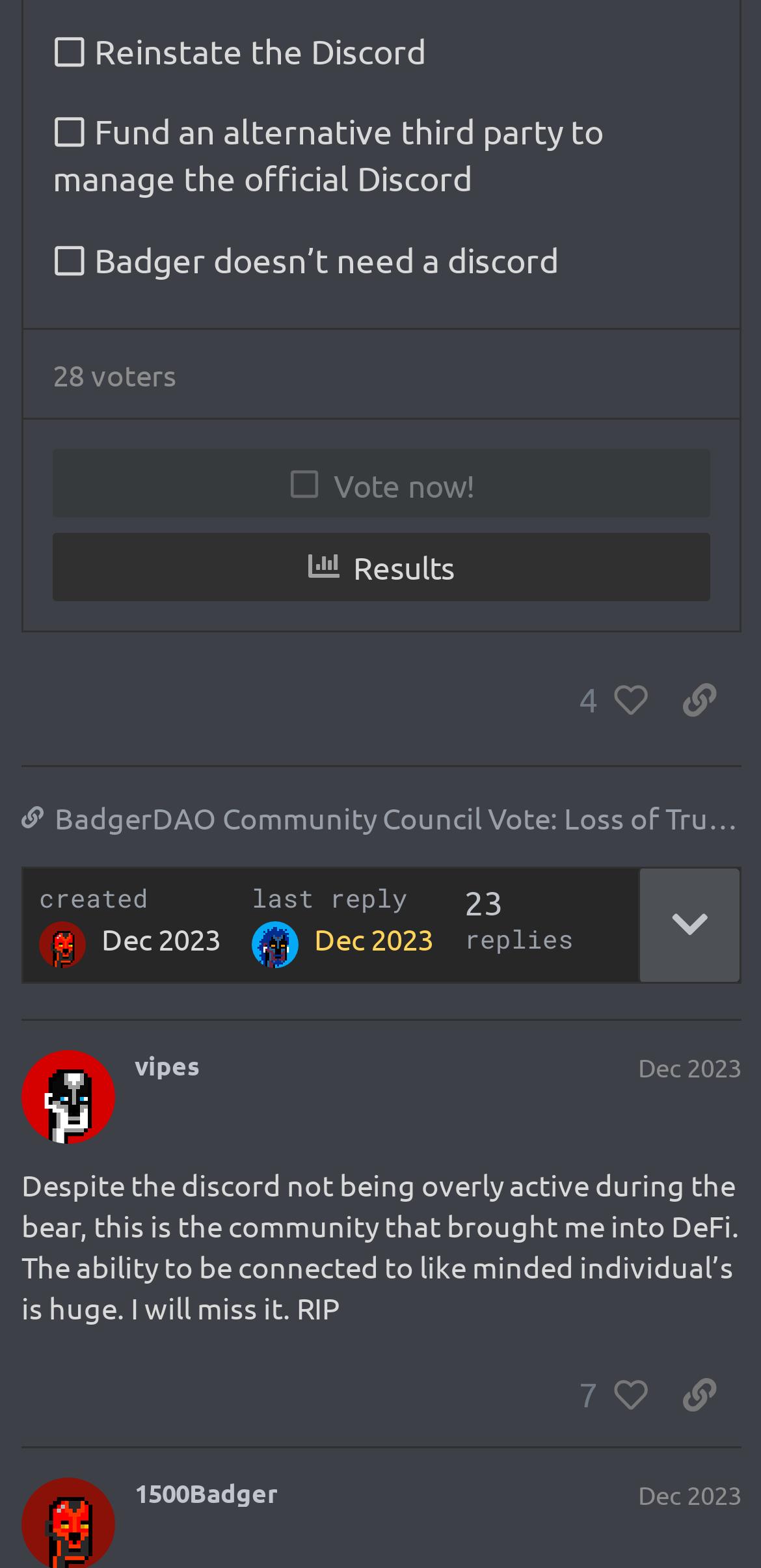Examine the image and give a thorough answer to the following question:
How many voters are there for the 'Reinstate the Discord' option?

The static text element with the text '28' is located near the 'Reinstate the Discord' list item, indicating that there are 28 voters for this option.